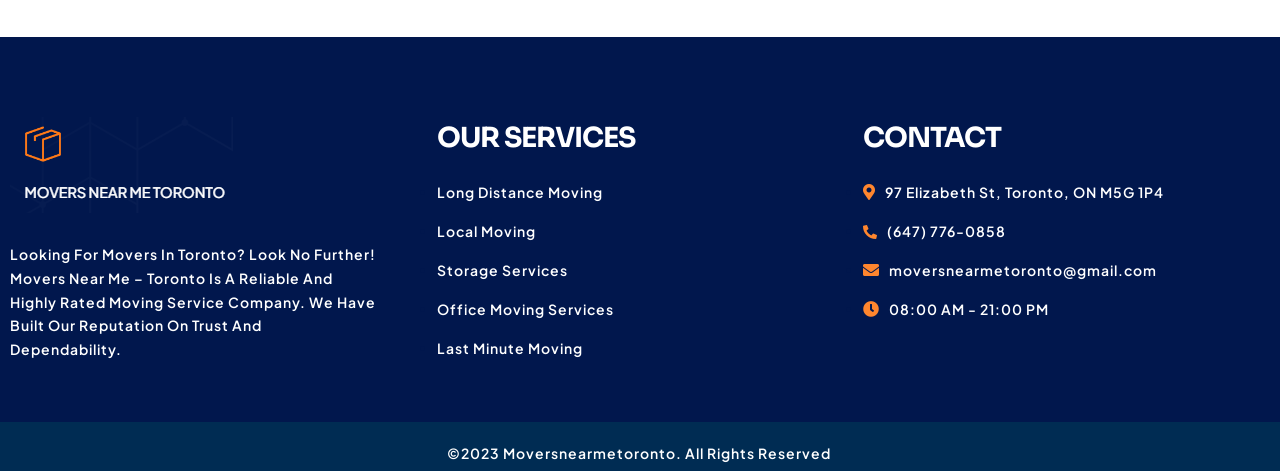Based on the element description Local Moving, identify the bounding box of the UI element in the given webpage screenshot. The coordinates should be in the format (top-left x, top-left y, bottom-right x, bottom-right y) and must be between 0 and 1.

[0.341, 0.472, 0.418, 0.51]